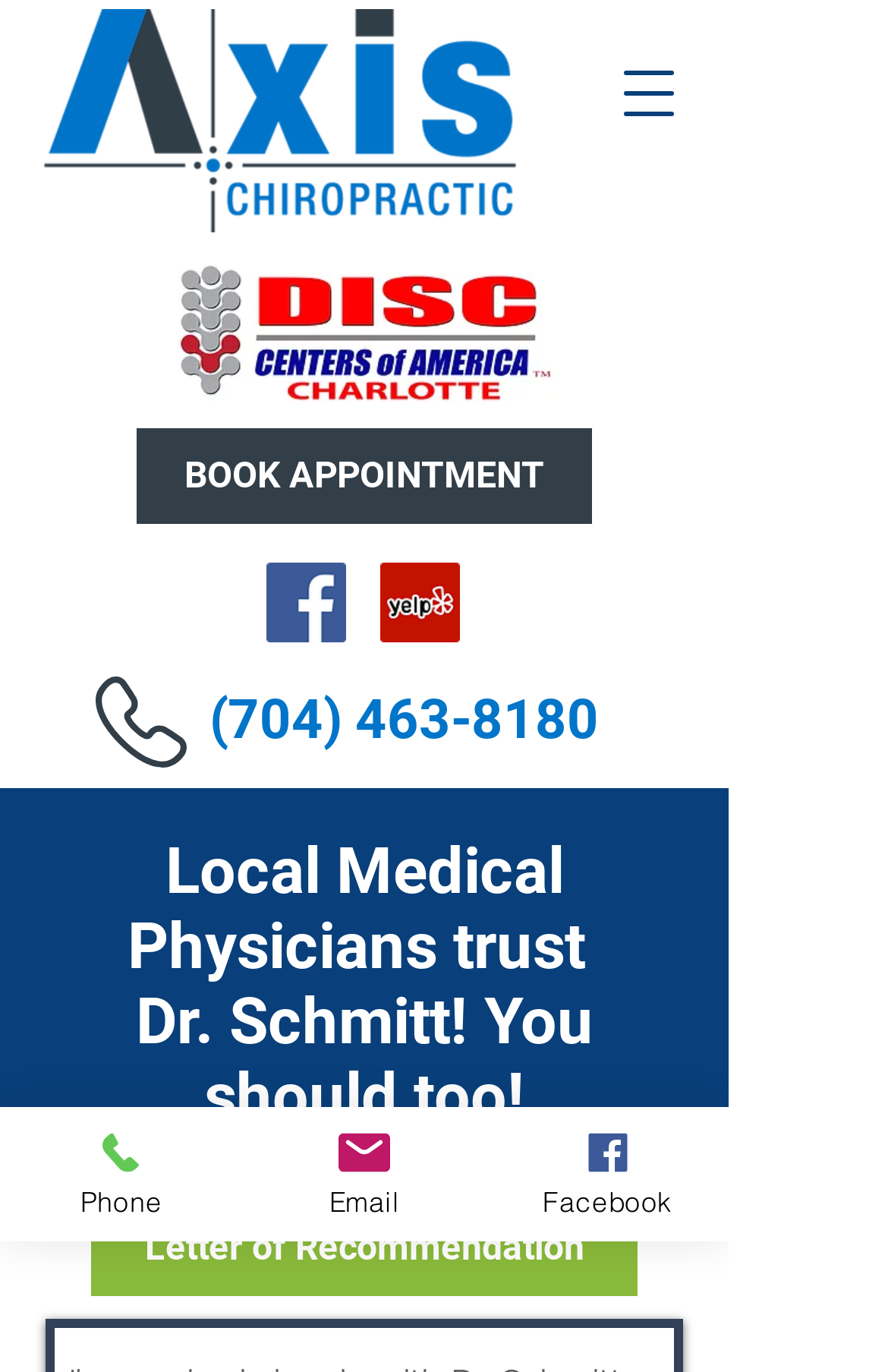Answer the following in one word or a short phrase: 
What is the phone number on the webpage?

(704) 463-8180